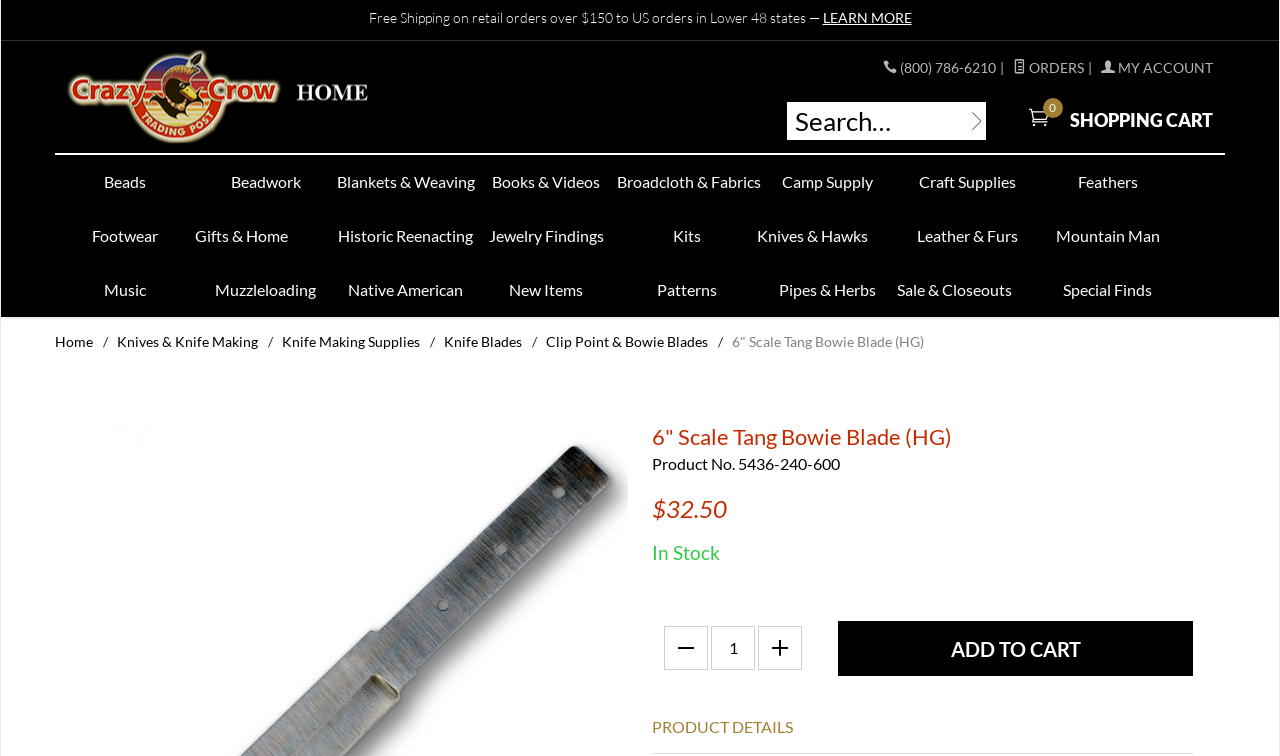Create an elaborate caption that covers all aspects of the webpage.

This webpage is about Crazy Crow Trading Post, an online store that sells various products related to Mountain Man and Early American period knife making. At the top of the page, there is a notification about free shipping on retail orders over $150 to US orders in the lower 48 states, with a "LEARN MORE" link next to it. Below this notification, there is a header section with links to the store's main categories, including "Beads", "Beadwork", "Blankets & Weaving", and many others.

In the main content area, there is a product page for a specific knife blade, the "6" Scale Tang Bowie Blade (HG)". The product name is displayed prominently, along with its product number and price, $32.50. Below this information, there is a notice indicating that the product is in stock. 

To the right of the product information, there is an "Add to Cart" button. Below the product details, there is a section titled "PRODUCT DETAILS", which likely contains more information about the product.

At the top right corner of the page, there is a search box and a shopping cart icon with a dropdown menu. The page also has a navigation menu at the top, with links to the store's main categories, as well as a link to the current page, "Knife Blades", which is a subcategory of "Knives & Knife Making".